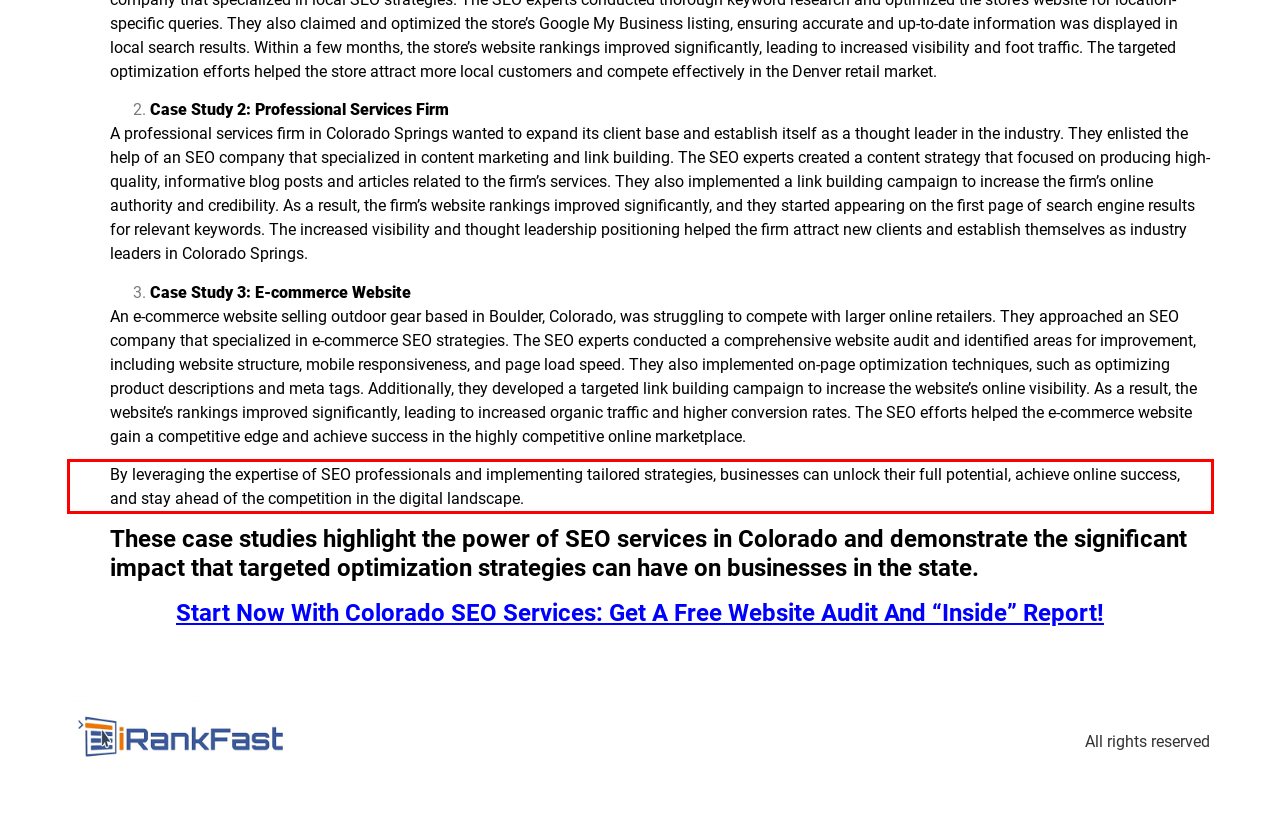From the screenshot of the webpage, locate the red bounding box and extract the text contained within that area.

By leveraging the expertise of SEO professionals and implementing tailored strategies, businesses can unlock their full potential, achieve online success, and stay ahead of the competition in the digital landscape.